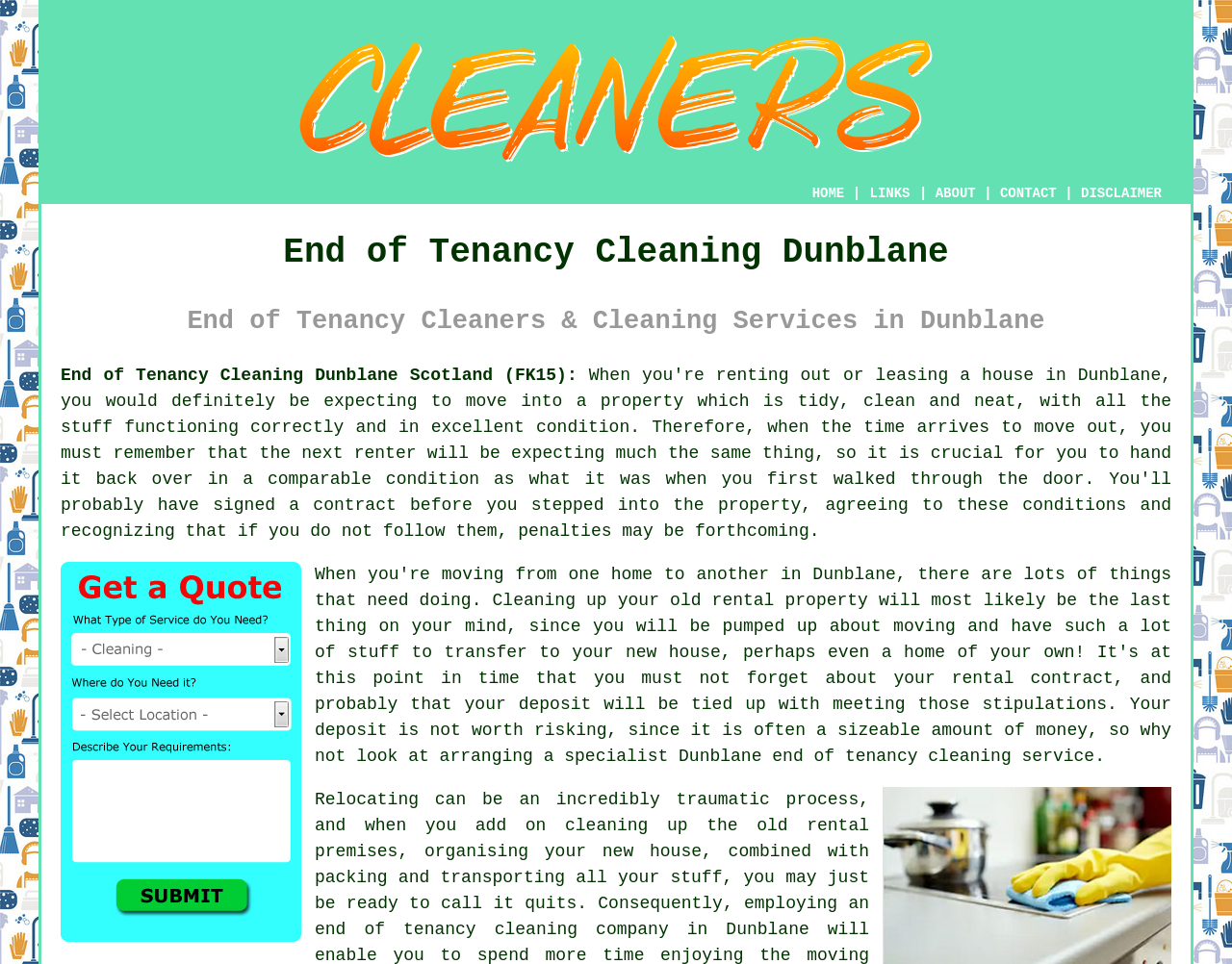What is the emotional state of people who are relocating?
We need a detailed and meticulous answer to the question.

The webpage has a text 'Relocating can be an incredibly traumatic process...', which suggests that the emotional state of people who are relocating is traumatic.